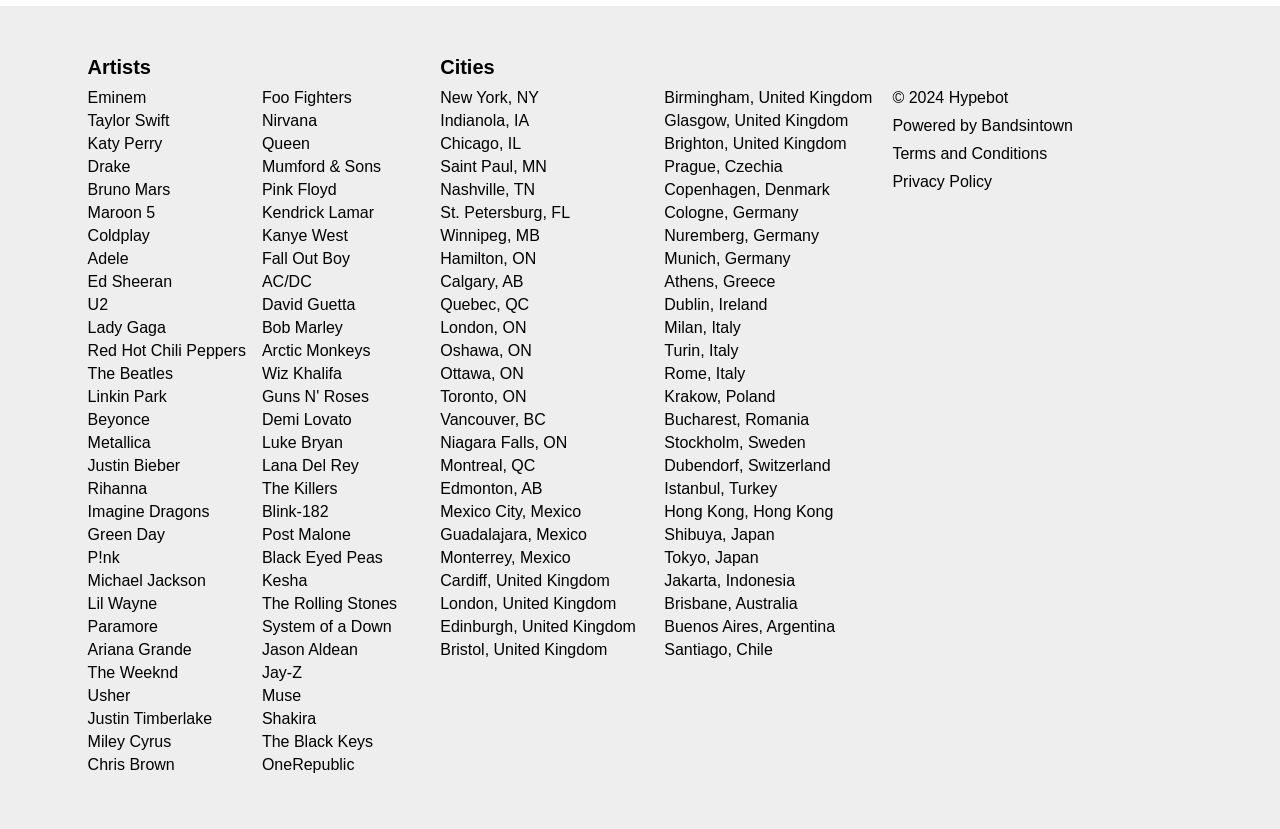Answer the question below using just one word or a short phrase: 
What is the first artist listed?

Eminem